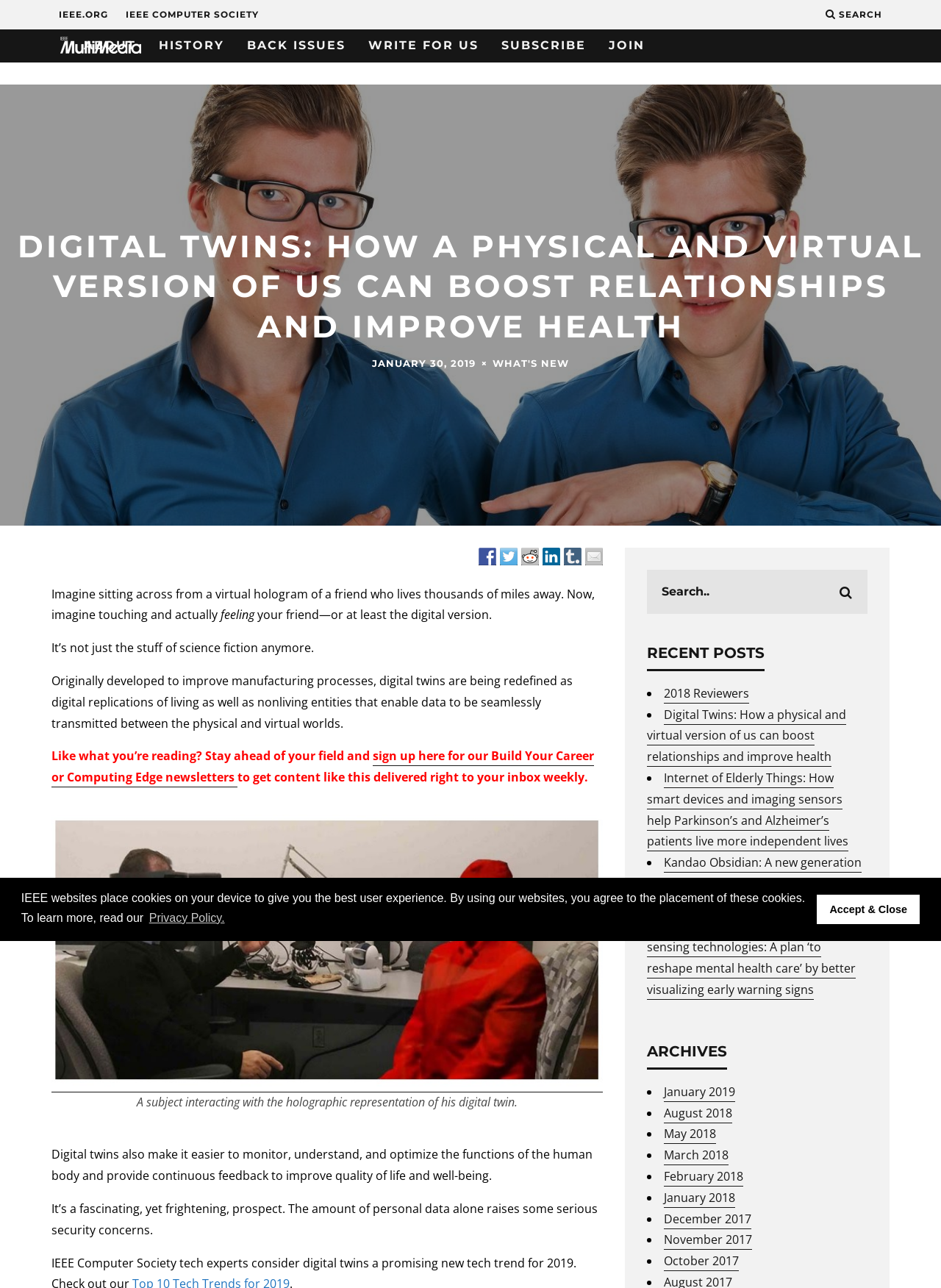Please specify the coordinates of the bounding box for the element that should be clicked to carry out this instruction: "Click the 'dismiss cookie message' button". The coordinates must be four float numbers between 0 and 1, formatted as [left, top, right, bottom].

[0.868, 0.695, 0.978, 0.717]